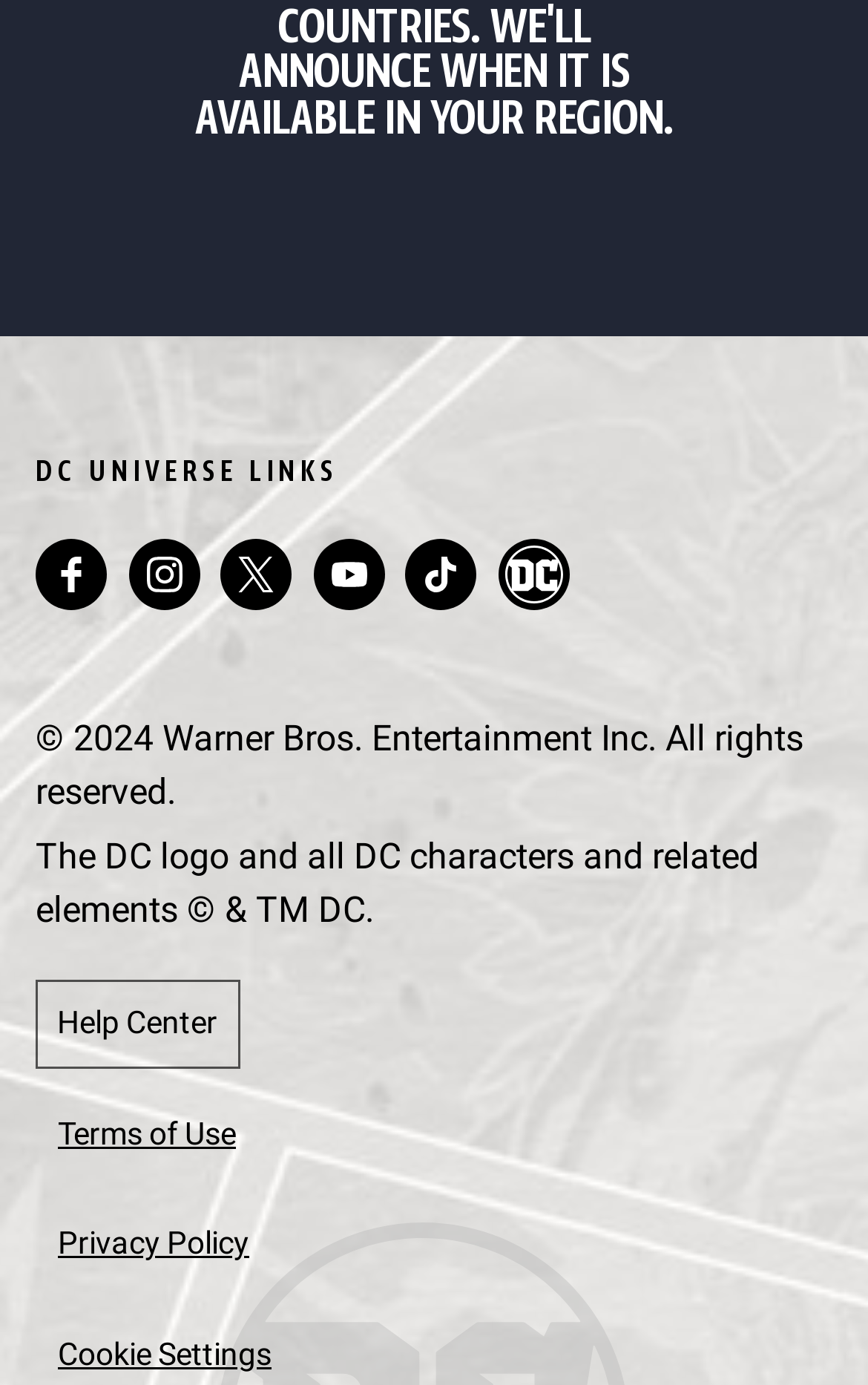Please analyze the image and give a detailed answer to the question:
What is the name of the company that owns the DC logo?

I looked at the StaticText element at the bottom of the page and found the information about the DC logo, which mentions that it is owned by DC.